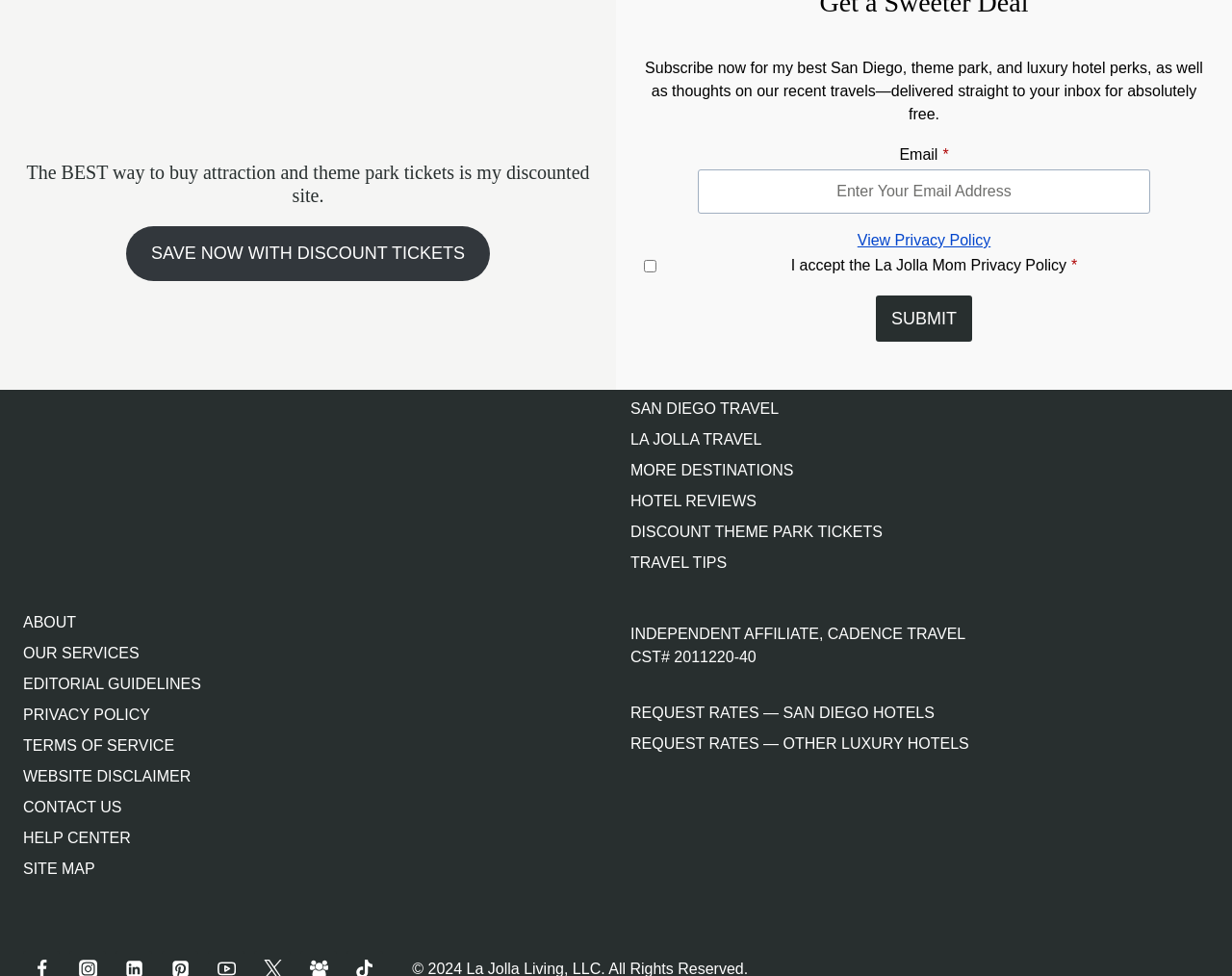Reply to the question below using a single word or brief phrase:
What is the name of the logo in the top-left corner?

La Jolla Mom logo